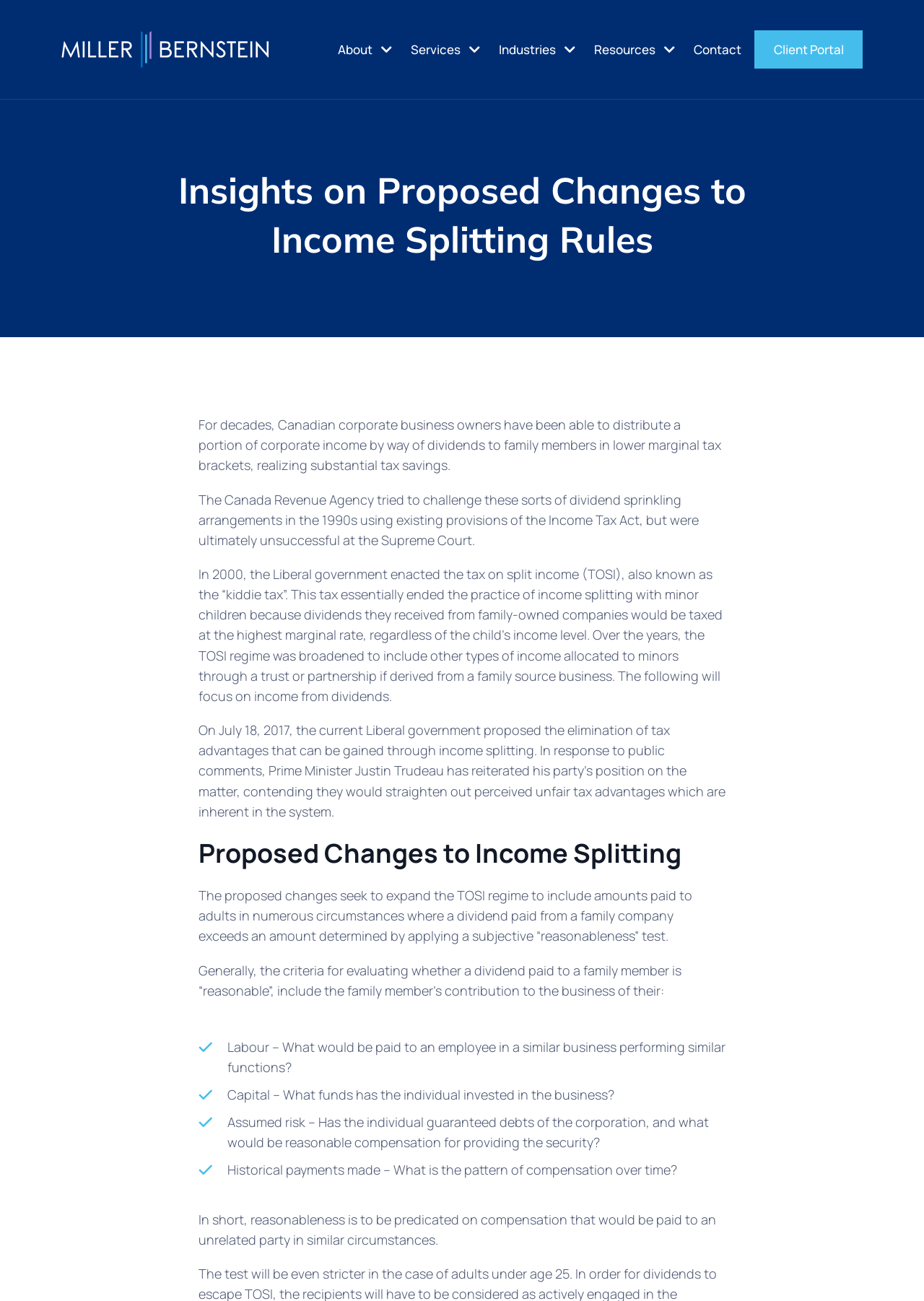What is the purpose of the 'reasonableness' test?
We need a detailed and meticulous answer to the question.

The webpage explains that the 'reasonableness' test is used to determine whether a dividend paid to a family member is reasonable, based on compensation that would be paid to an unrelated party in similar circumstances, essentially to determine fair compensation.